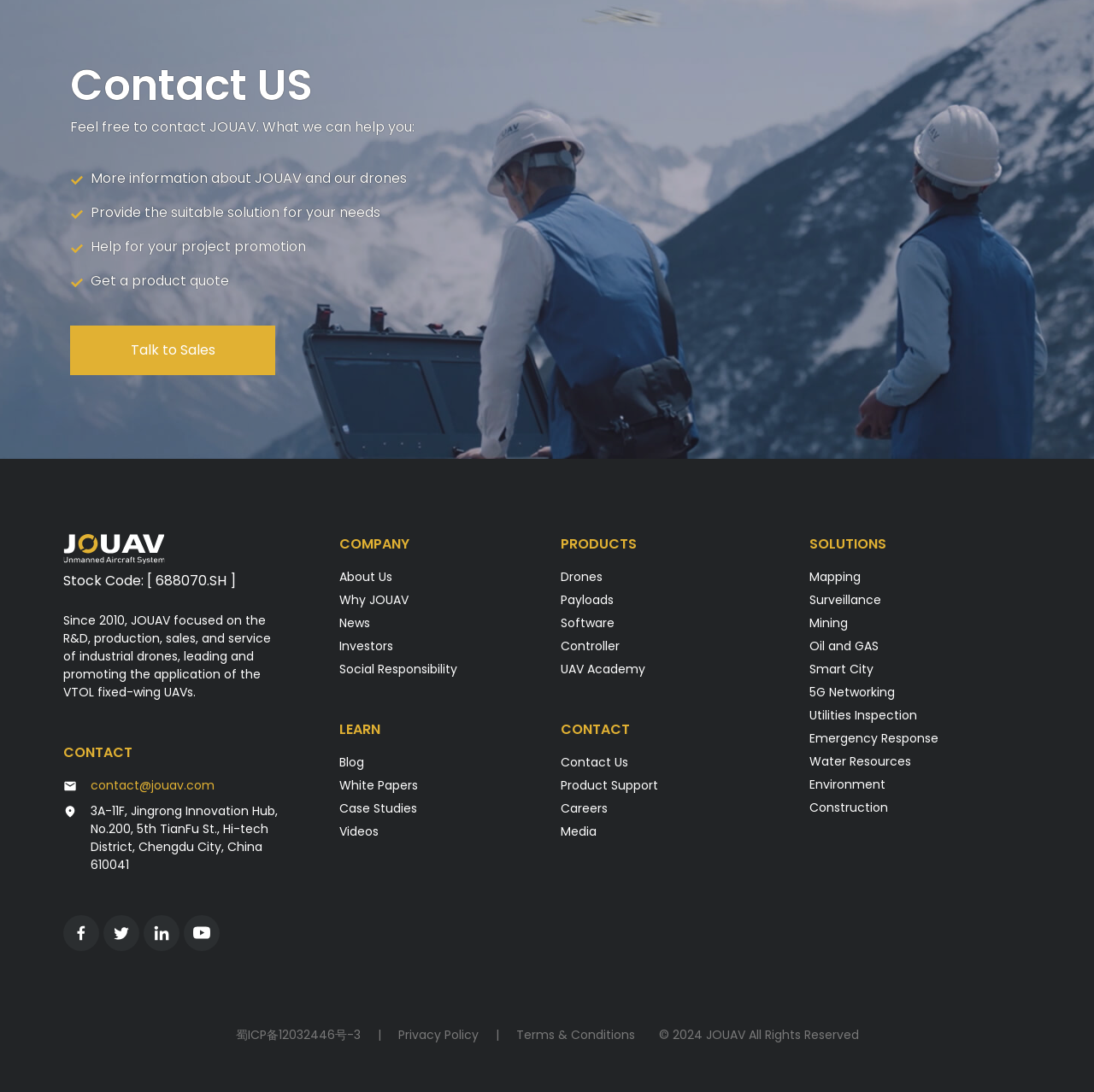Locate the bounding box coordinates of the clickable area to execute the instruction: "Learn more about JOUAV on Facebook". Provide the coordinates as four float numbers between 0 and 1, represented as [left, top, right, bottom].

[0.058, 0.838, 0.091, 0.871]